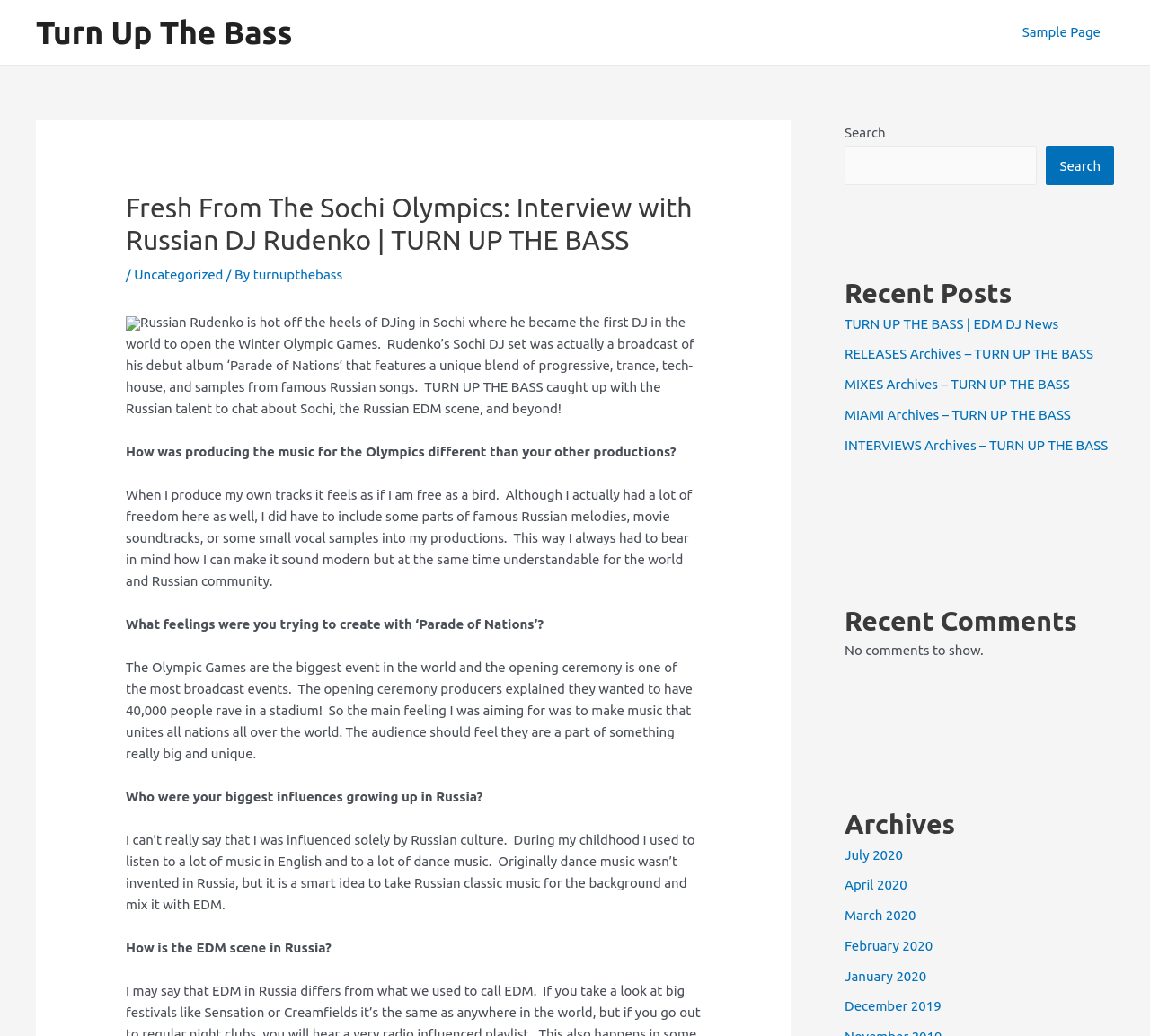From the screenshot, find the bounding box of the UI element matching this description: "Search". Supply the bounding box coordinates in the form [left, top, right, bottom], each a float between 0 and 1.

[0.91, 0.141, 0.969, 0.179]